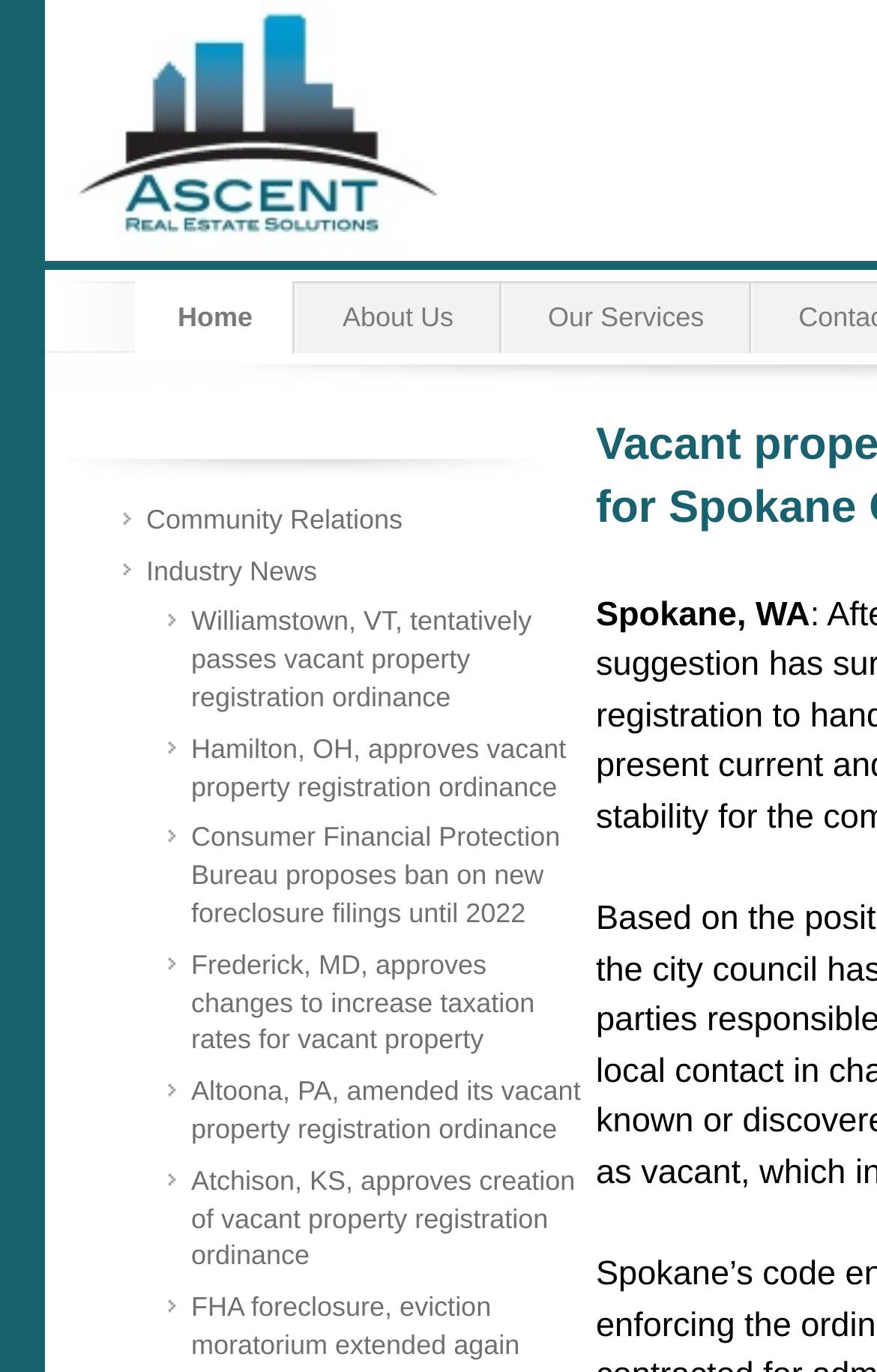Please respond to the question with a concise word or phrase:
What type of image is at the top of the page?

Company logo